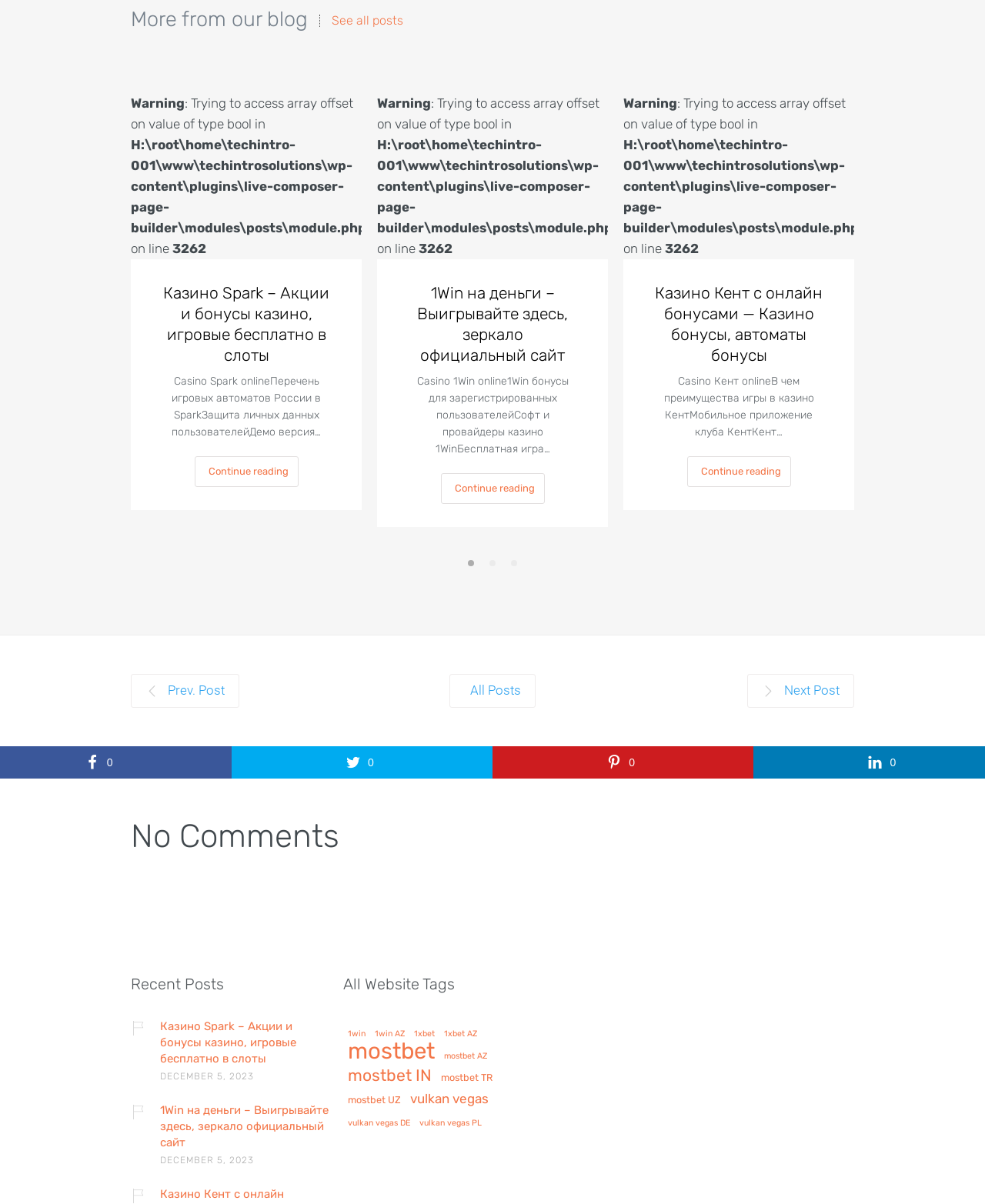Provide a one-word or brief phrase answer to the question:
How many links are there to '1Win на деньги'?

2